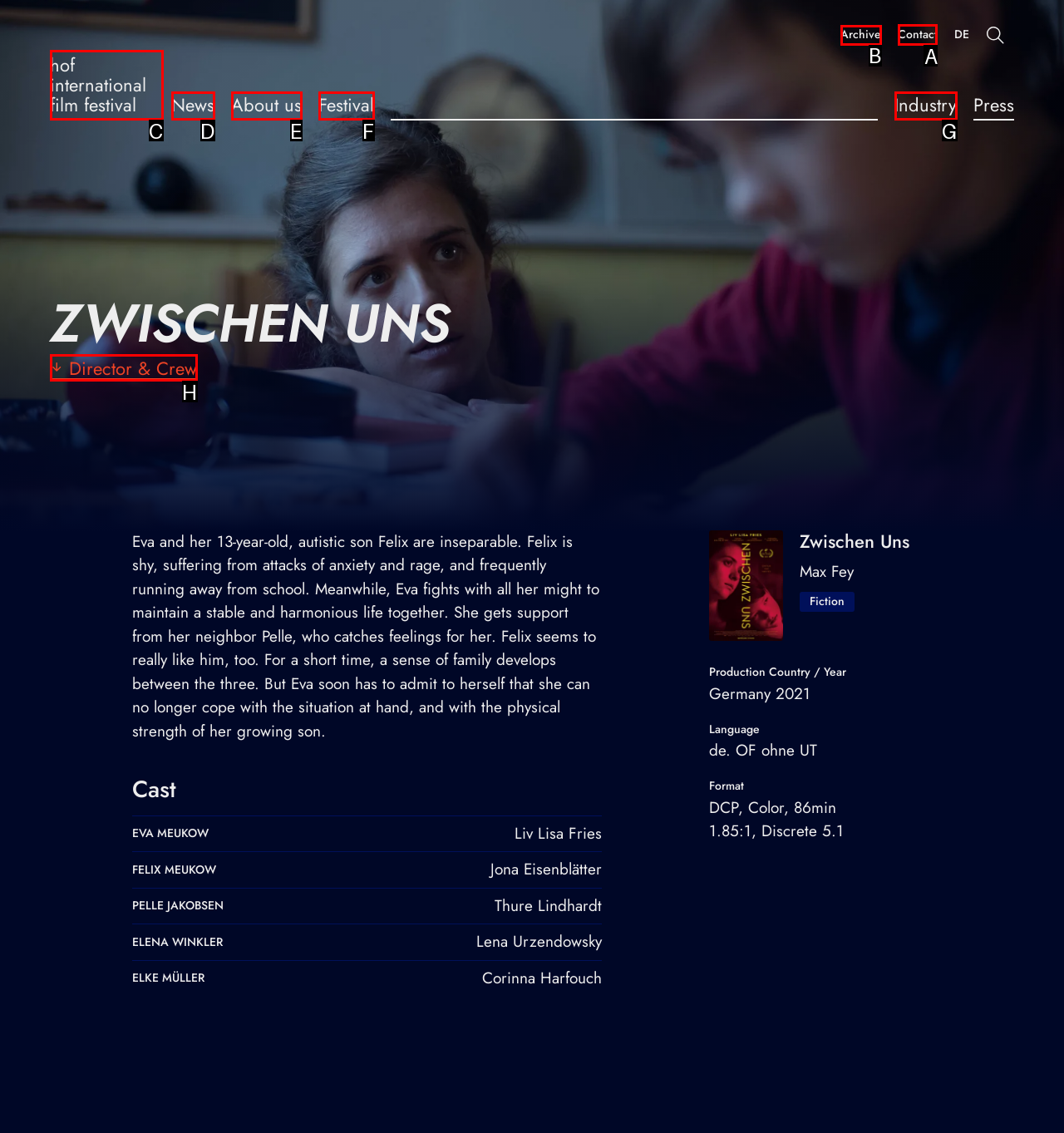Choose the letter of the option that needs to be clicked to perform the task: Get more information. Answer with the letter.

None